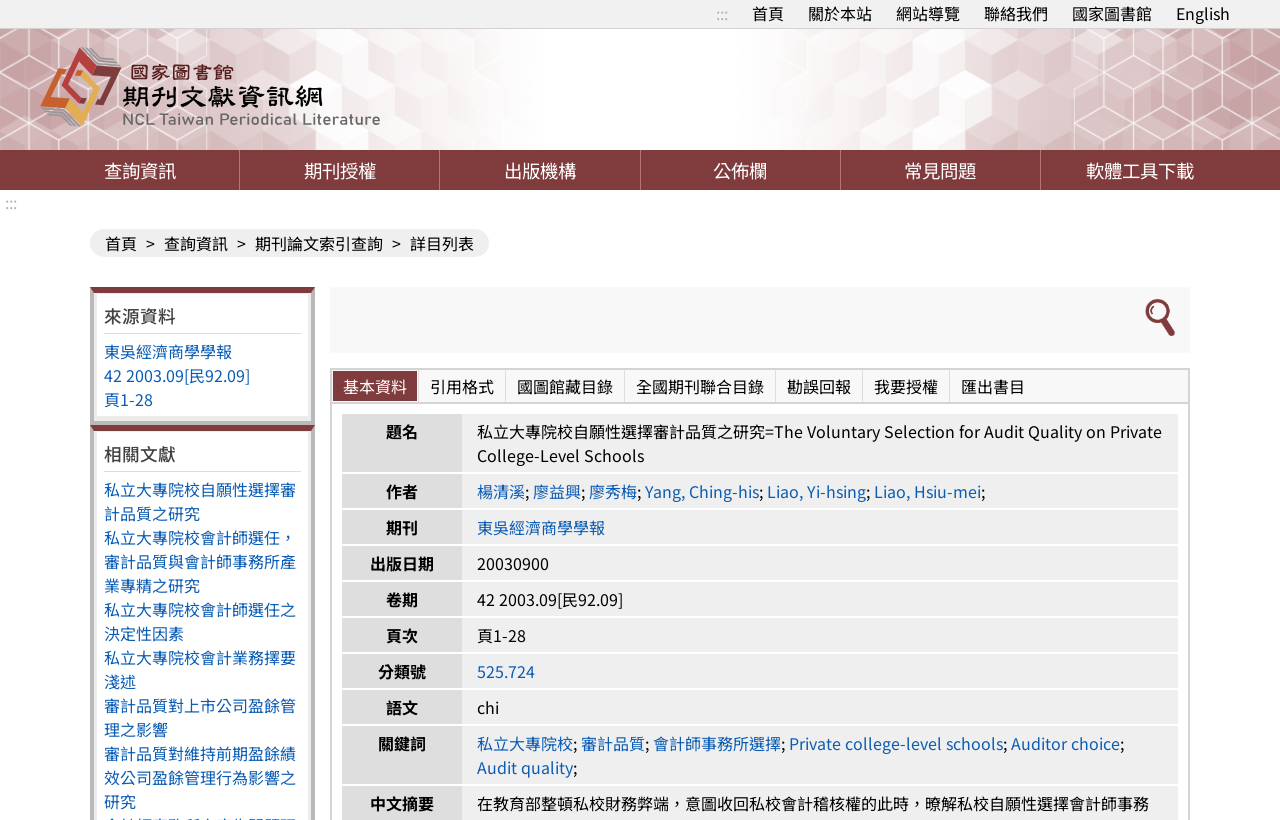What is the title of the first article in the list?
Look at the image and provide a detailed response to the question.

The first article in the list is obtained from the link '私立大專院校自願性選擇審計品質之研究' which is located under the '來源資料' section.